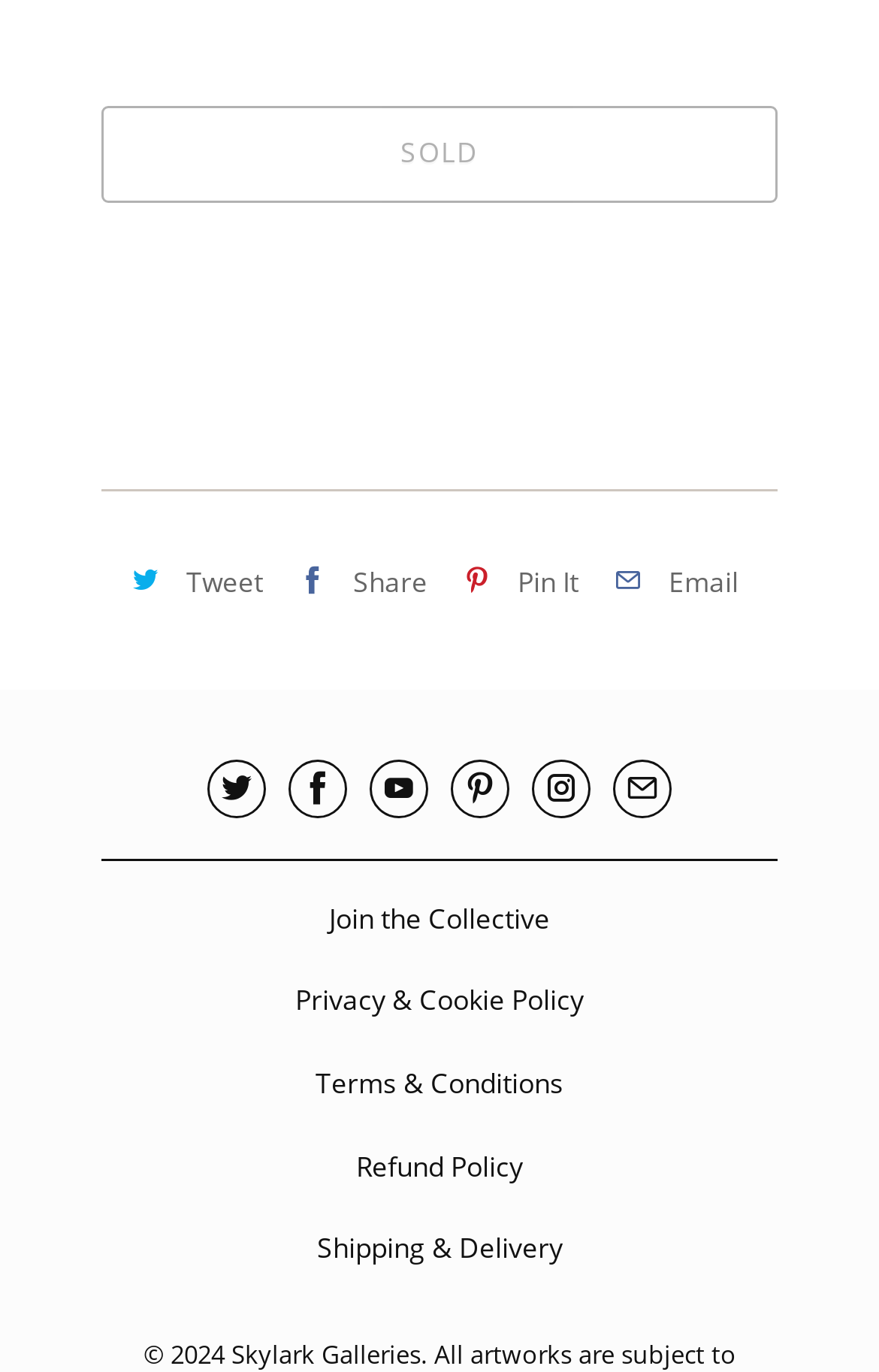Determine the bounding box coordinates for the element that should be clicked to follow this instruction: "Share". The coordinates should be given as four float numbers between 0 and 1, in the format [left, top, right, bottom].

[0.329, 0.396, 0.486, 0.451]